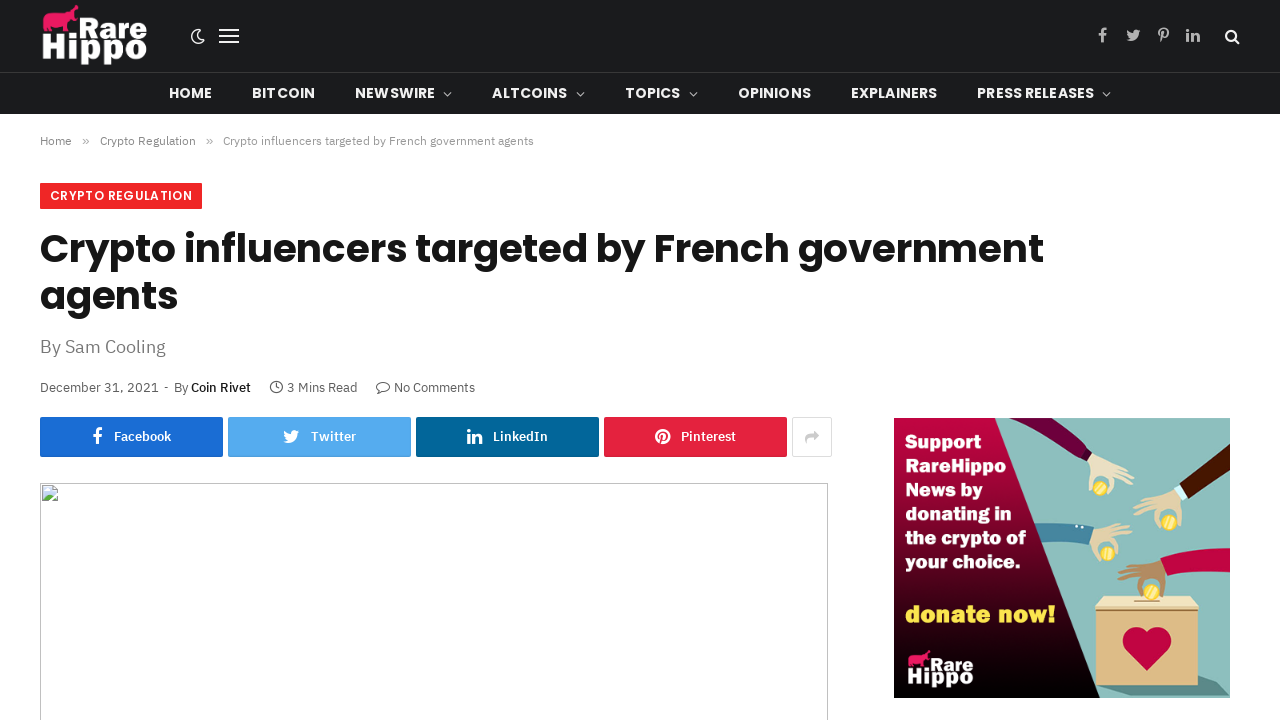Determine the bounding box coordinates of the clickable region to carry out the instruction: "Click on the 'BITCOIN' link".

[0.181, 0.101, 0.262, 0.158]